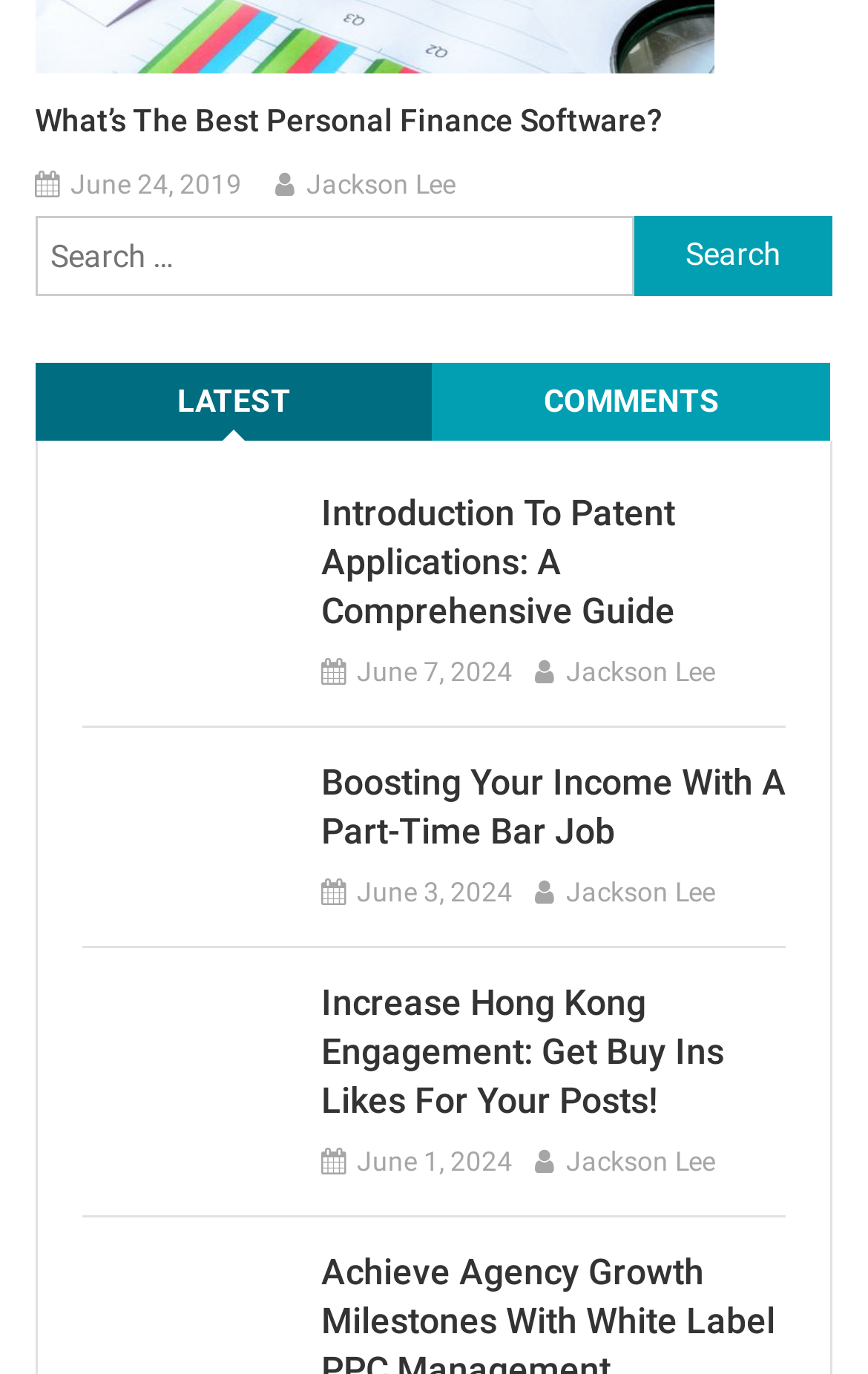Return the bounding box coordinates of the UI element that corresponds to this description: "Jackson Lee". The coordinates must be given as four float numbers in the range of 0 and 1, [left, top, right, bottom].

[0.652, 0.633, 0.824, 0.668]